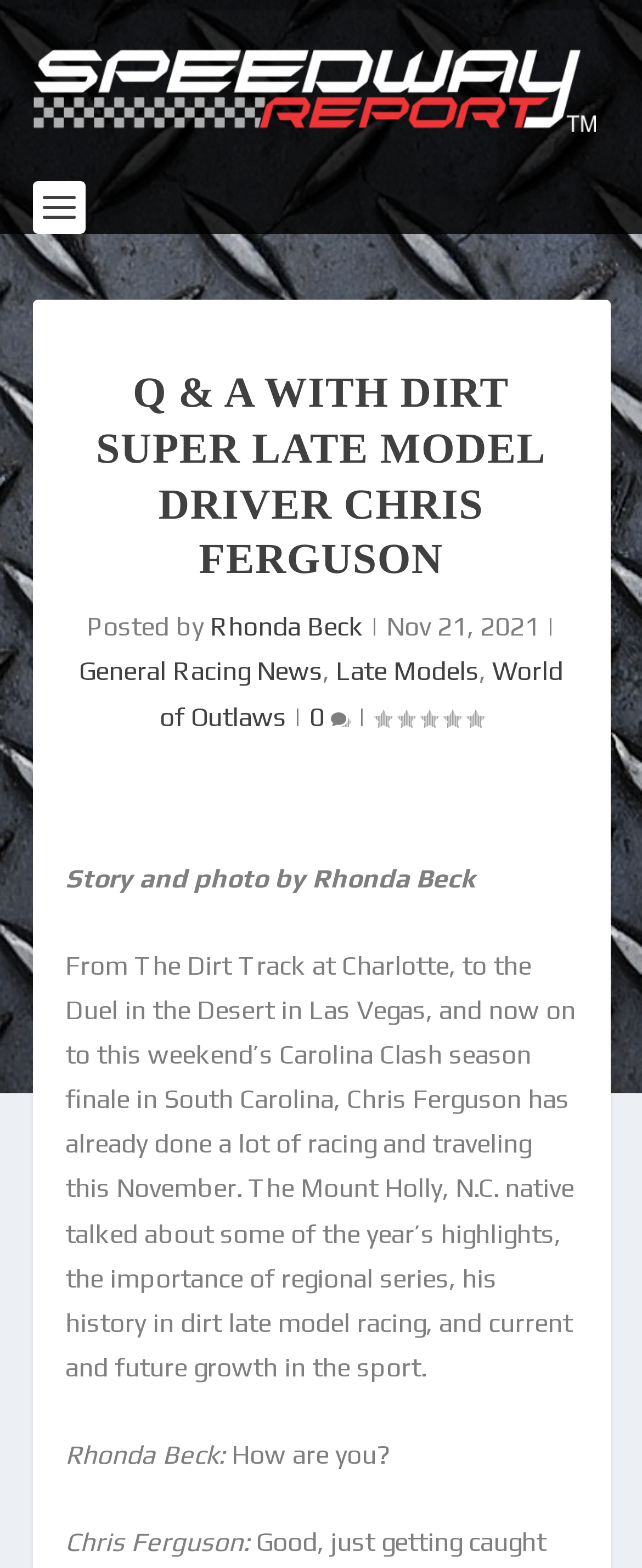Who is the author of the article?
Answer the question with a single word or phrase, referring to the image.

Rhonda Beck